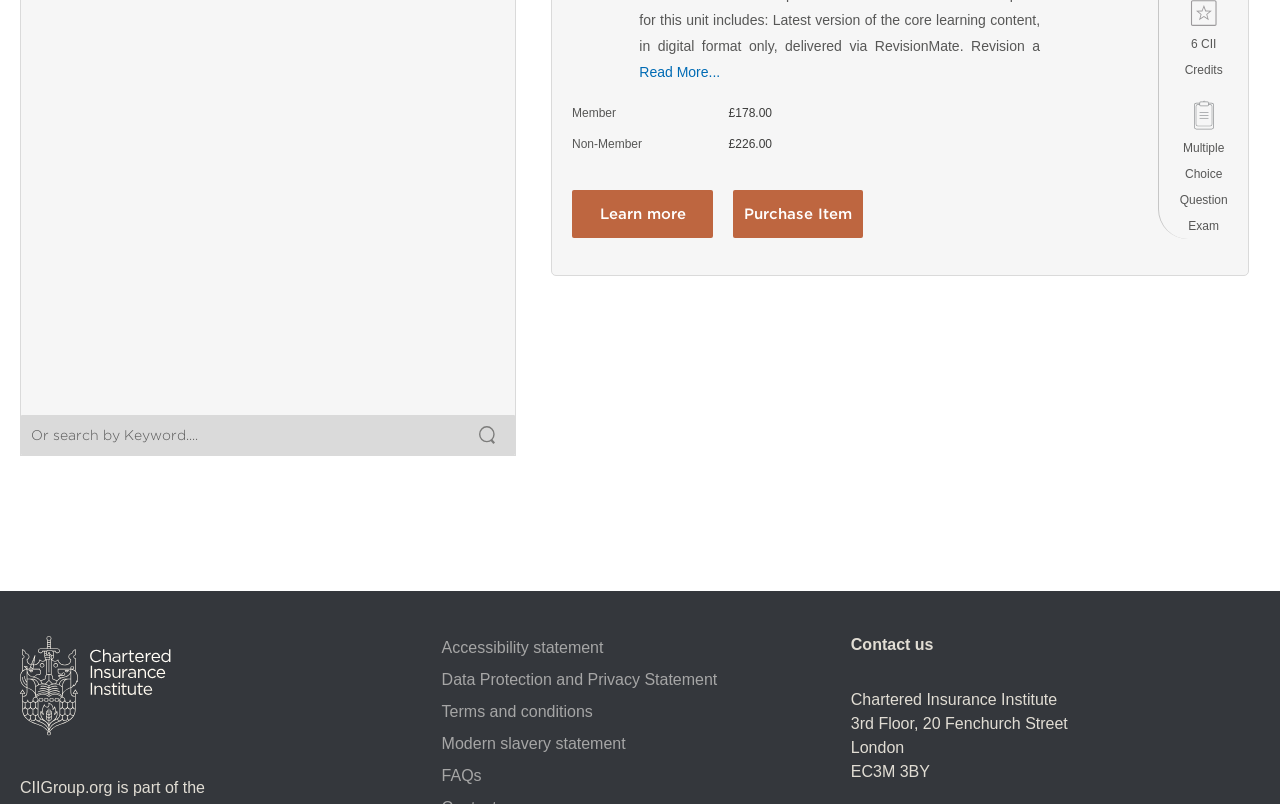Please locate the bounding box coordinates for the element that should be clicked to achieve the following instruction: "Contact us". Ensure the coordinates are given as four float numbers between 0 and 1, i.e., [left, top, right, bottom].

[0.665, 0.791, 0.839, 0.812]